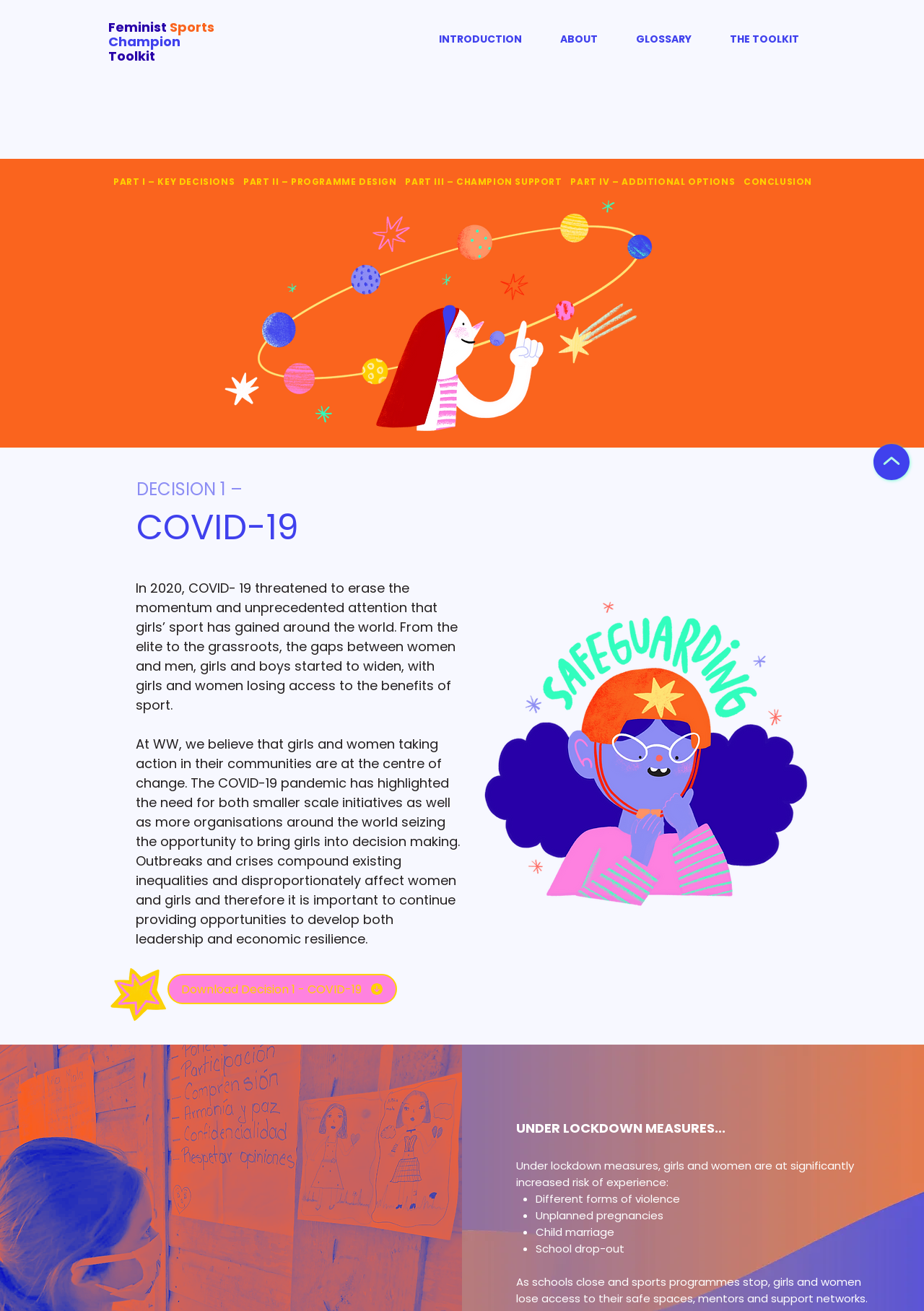Determine the bounding box coordinates for the clickable element to execute this instruction: "Click the 'Feminist Sports Champion Toolkit' link". Provide the coordinates as four float numbers between 0 and 1, i.e., [left, top, right, bottom].

[0.117, 0.014, 0.232, 0.049]